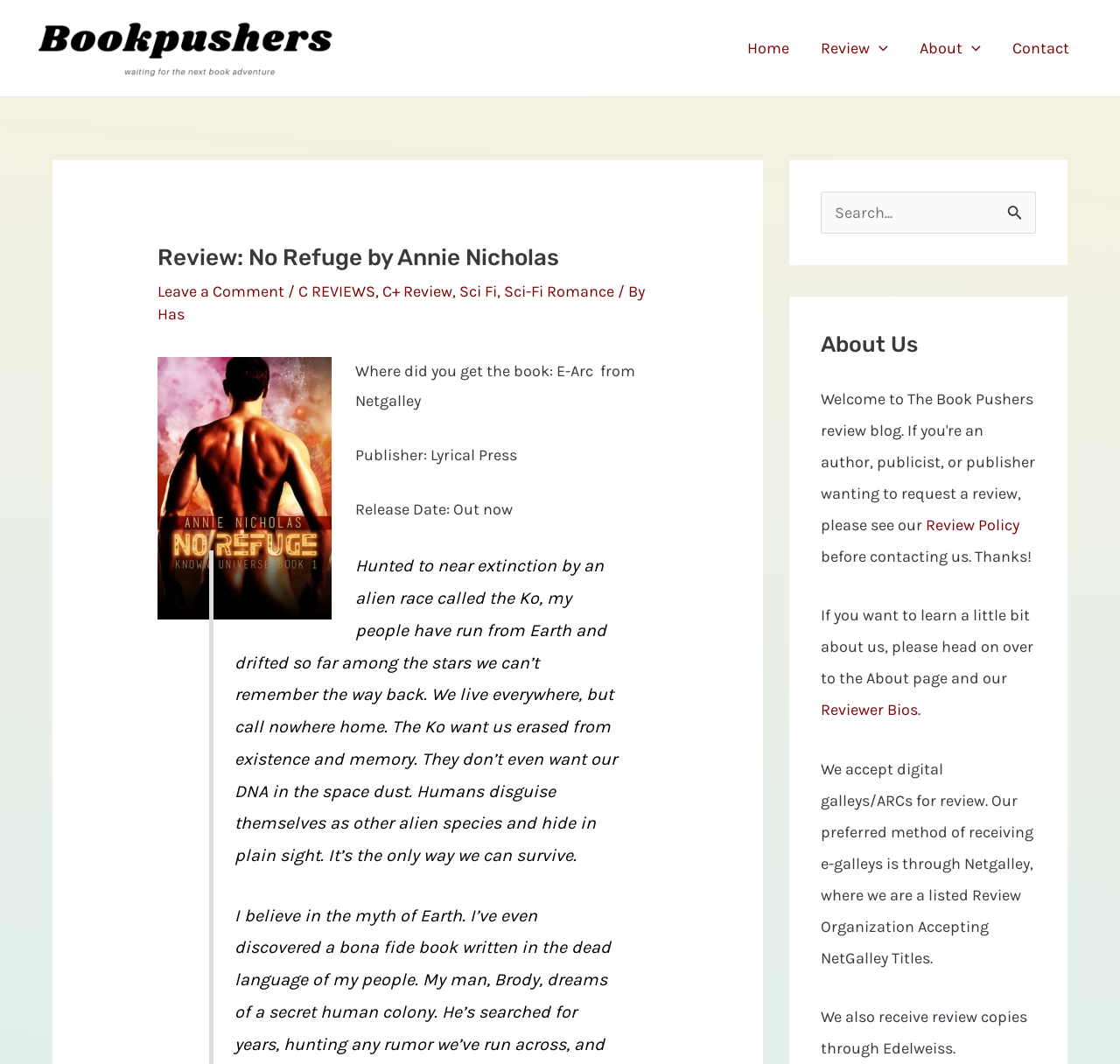How many navigation links are there?
Based on the screenshot, provide a one-word or short-phrase response.

3